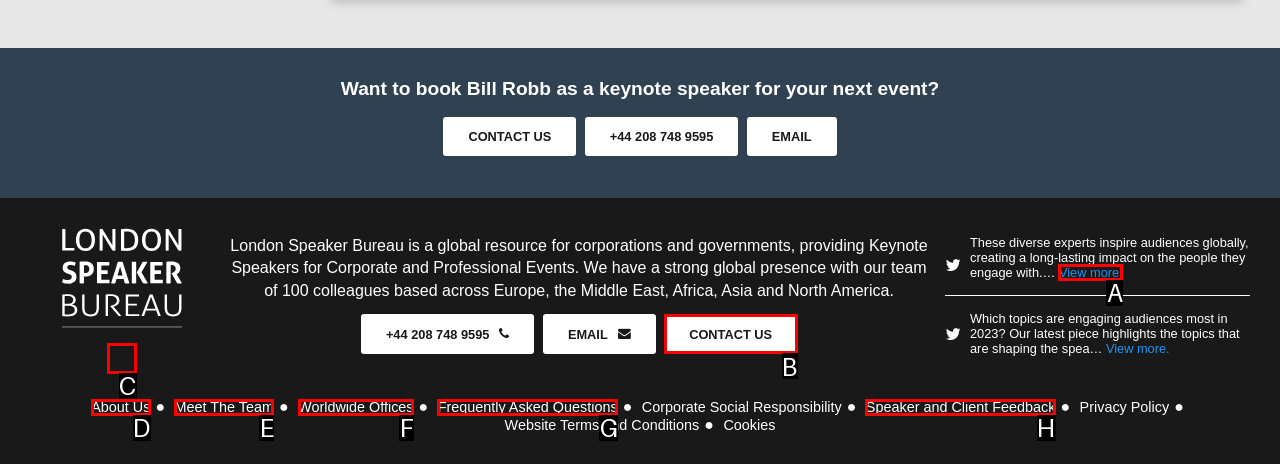Given the task: View more about keynote speakers, tell me which HTML element to click on.
Answer with the letter of the correct option from the given choices.

A